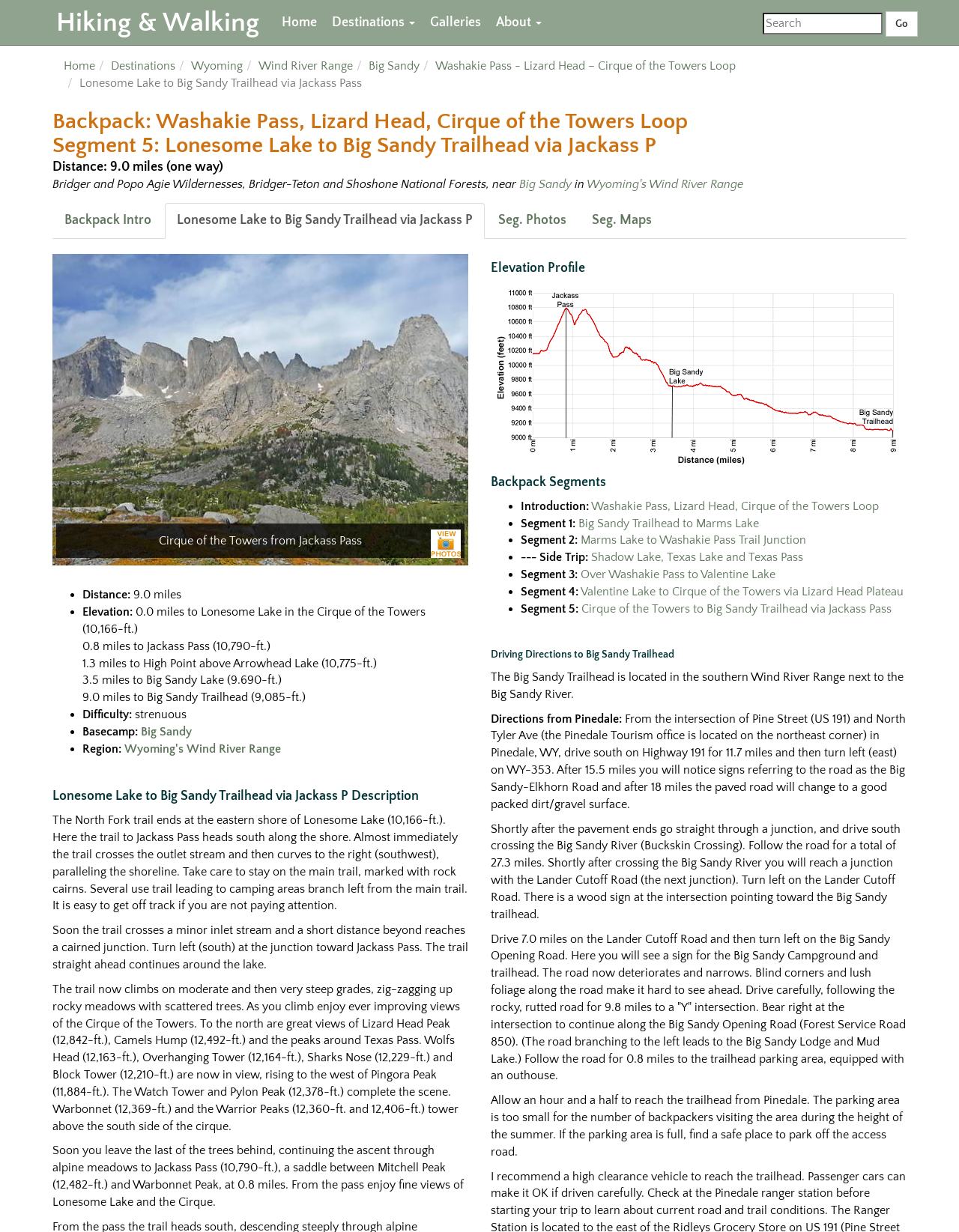Give a one-word or one-phrase response to the question:
What is the name of the peak to the north of Lonesome Lake?

Lizard Head Peak